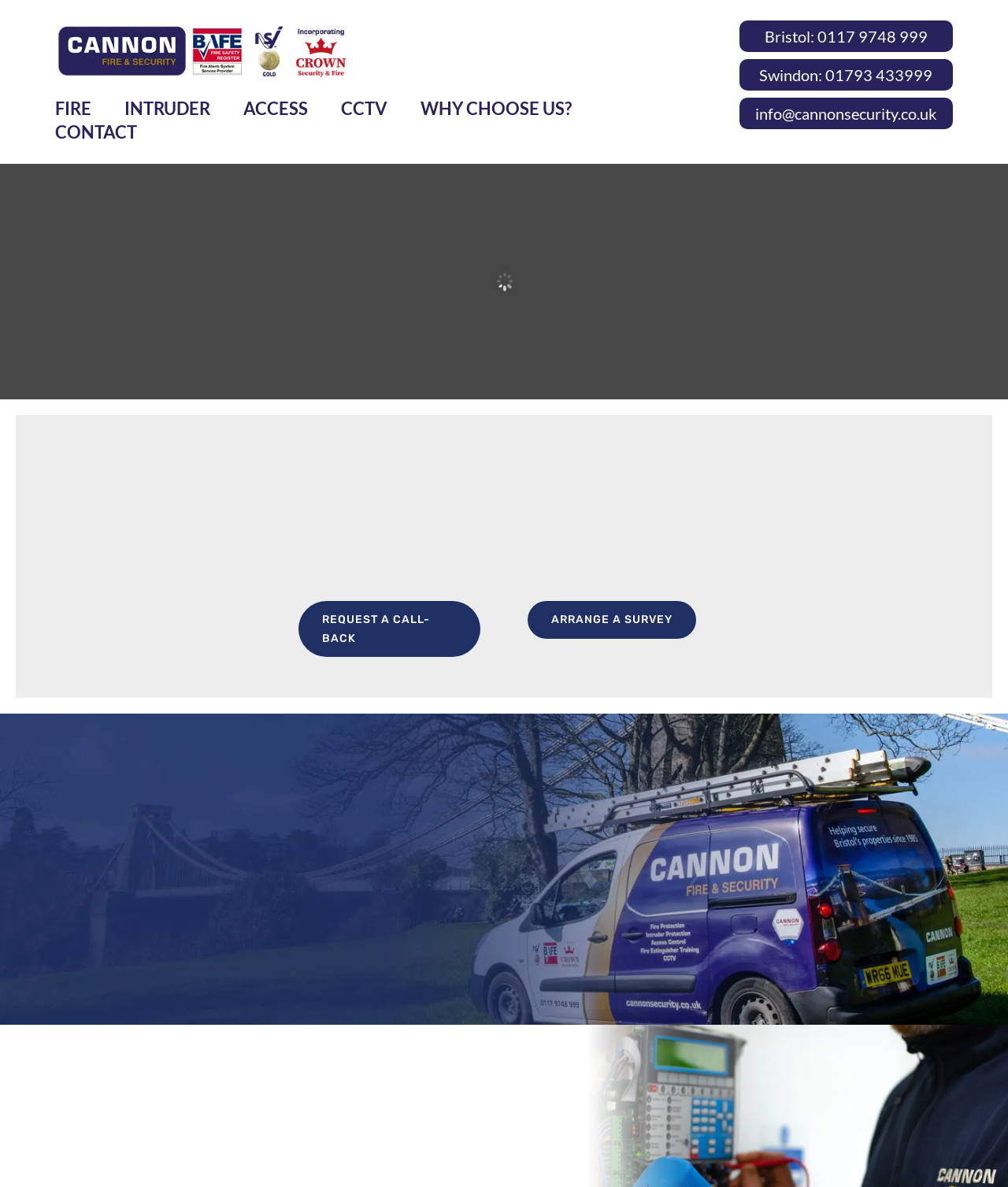What is the focus of Cannon Security's maintenance and certification services?
Please answer the question with a detailed response using the information from the screenshot.

The 'Maintenance & Certification' section is likely focused on fire protection, given the context of the webpage and the services offered by Cannon Security. The section may provide information on maintenance and certification services related to fire alarm systems and other fire protection services.